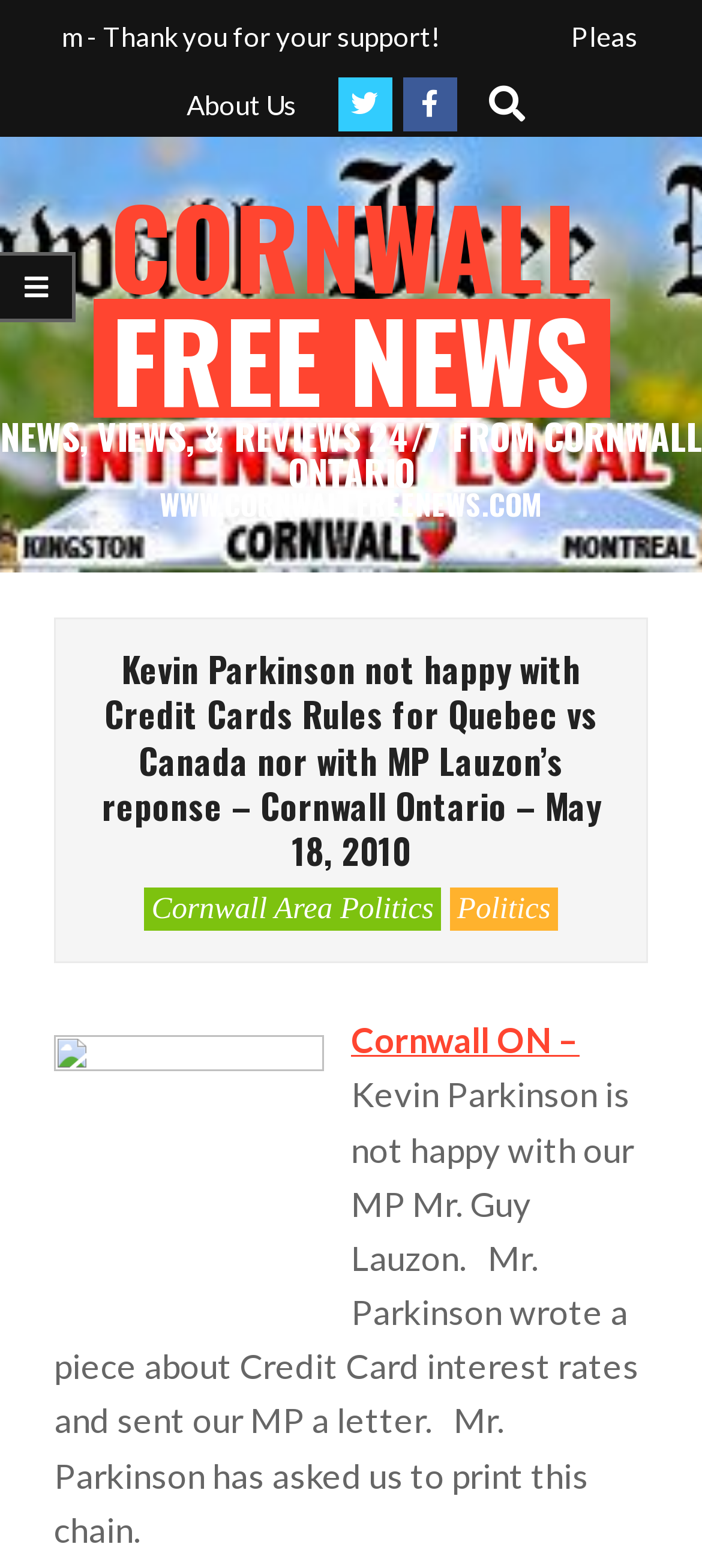Respond to the following question using a concise word or phrase: 
What is the topic of the article?

Politics